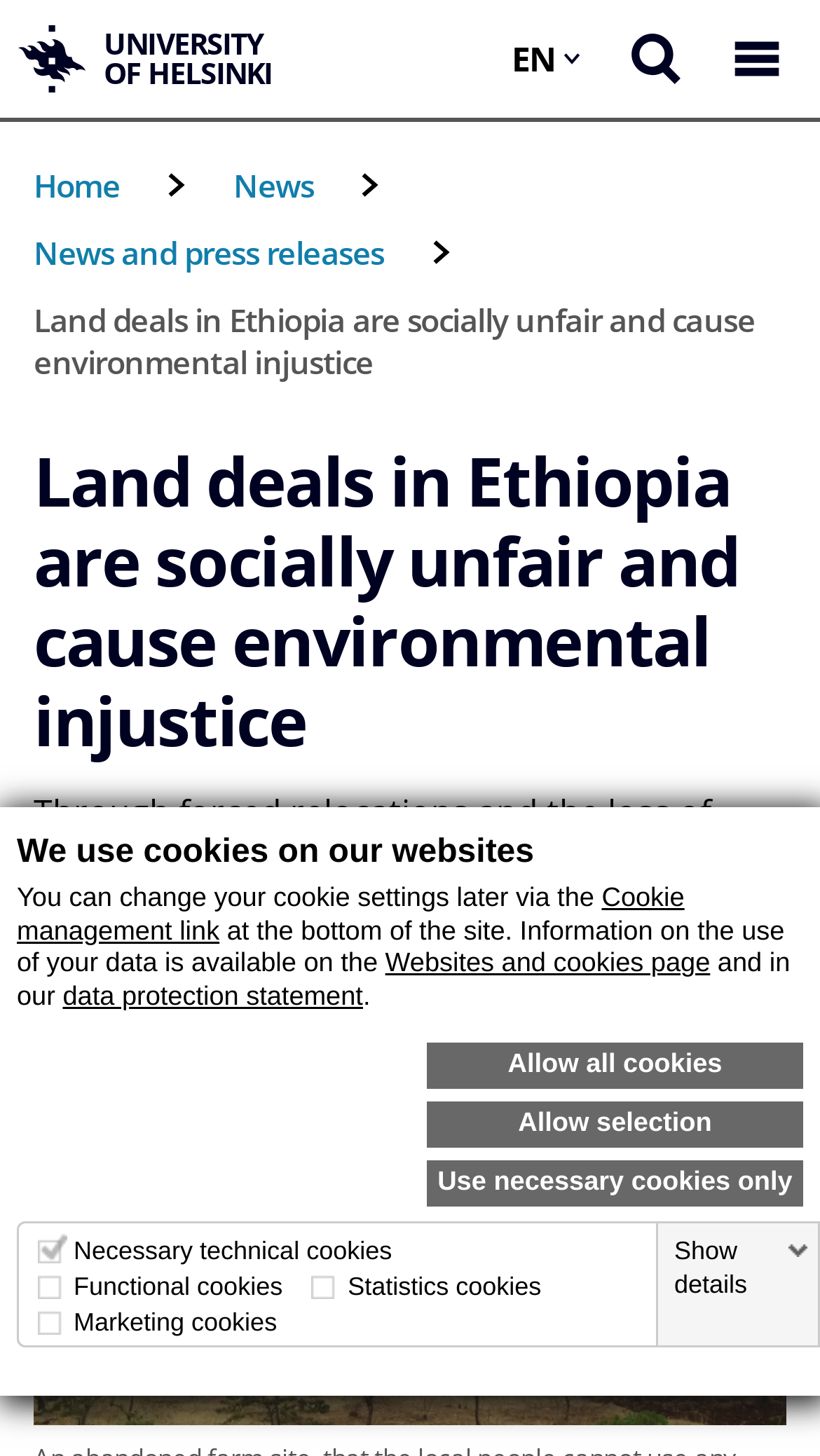Determine the bounding box coordinates of the clickable area required to perform the following instruction: "Click the 'Land deals in Ethiopia are socially unfair and cause environmental injustice' link". The coordinates should be represented as four float numbers between 0 and 1: [left, top, right, bottom].

[0.041, 0.205, 0.959, 0.263]